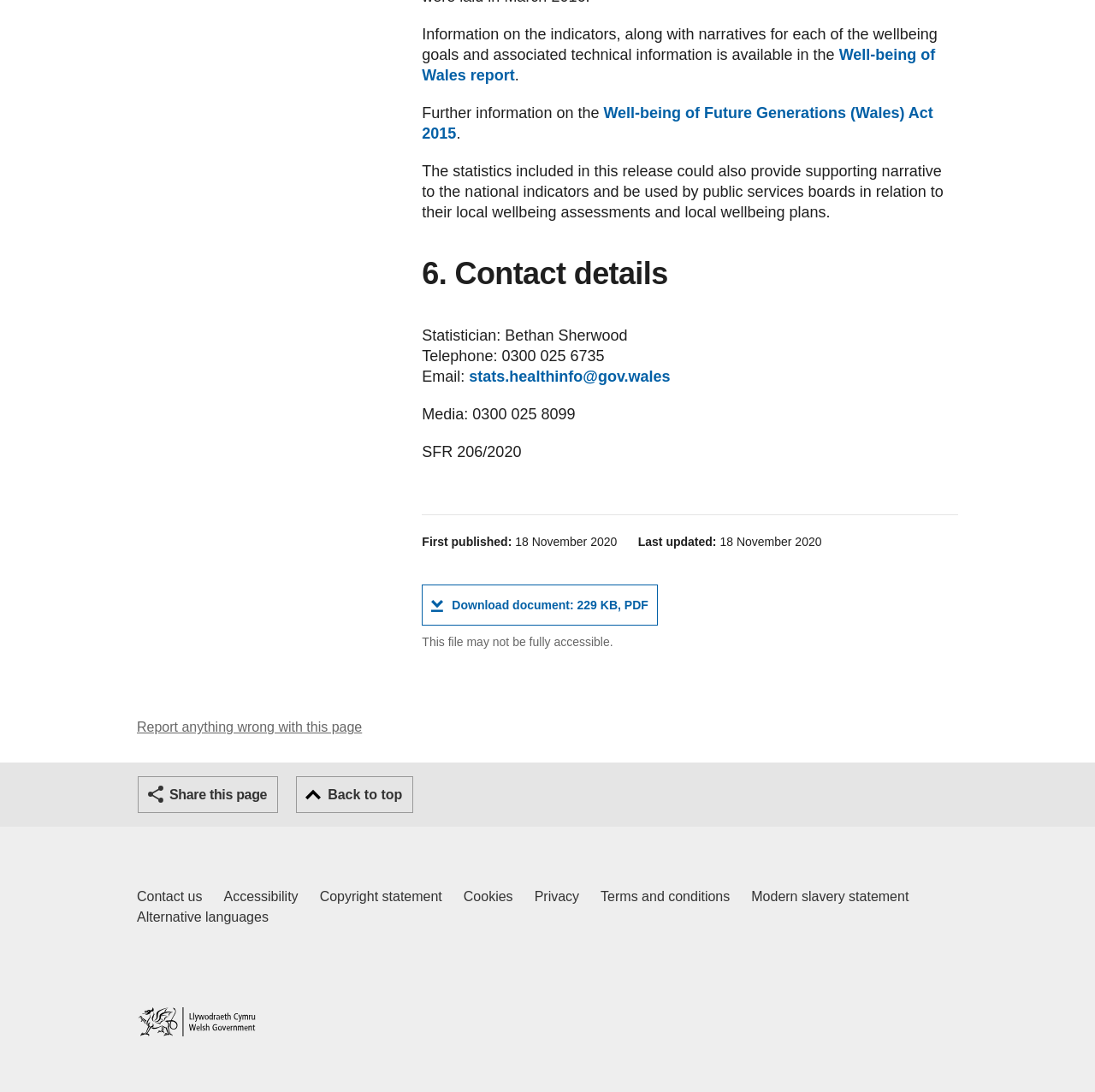Please determine the bounding box coordinates of the section I need to click to accomplish this instruction: "Click the 'stats.healthinfo@gov.wales' email link".

[0.428, 0.337, 0.612, 0.352]